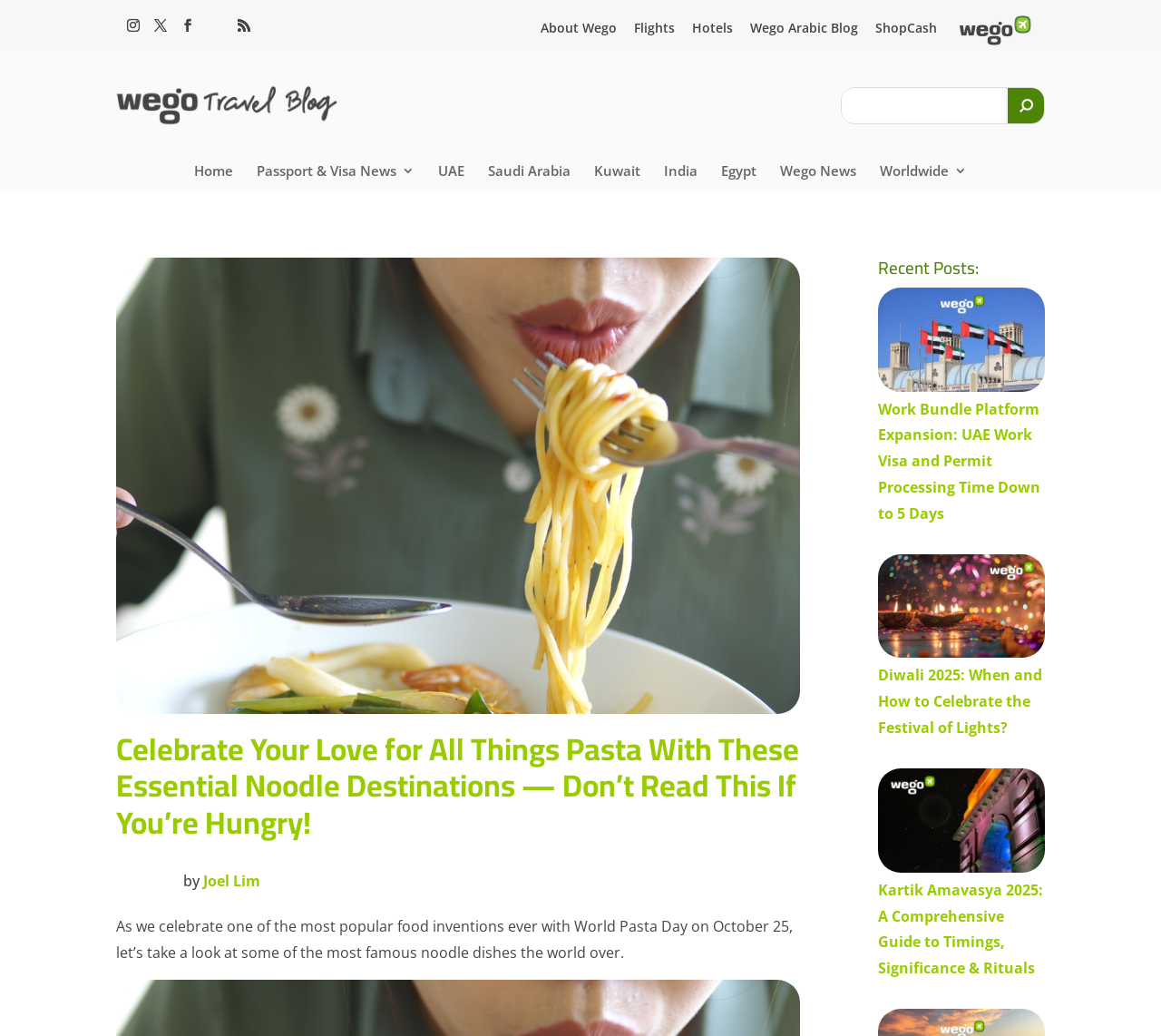Show me the bounding box coordinates of the clickable region to achieve the task as per the instruction: "Read the Wego Travel Blog".

[0.1, 0.082, 0.307, 0.121]